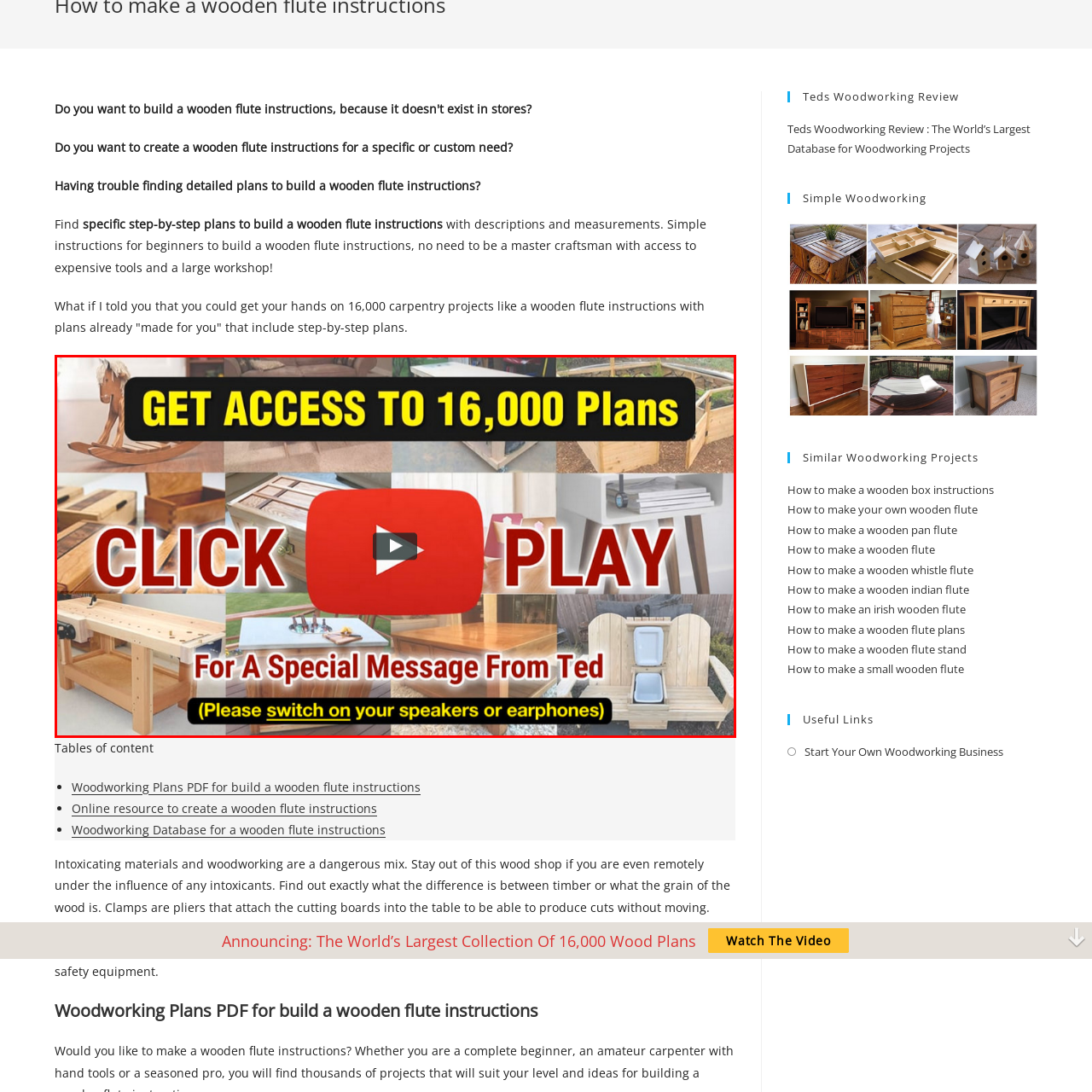What is the purpose of the 'PLAY' button?
Carefully examine the content inside the red bounding box and give a detailed response based on what you observe.

The 'PLAY' button is prominently displayed on the banner, and it is likely that it is meant to play a video message from Ted, a leading figure in woodworking projects, as mentioned in the caption.